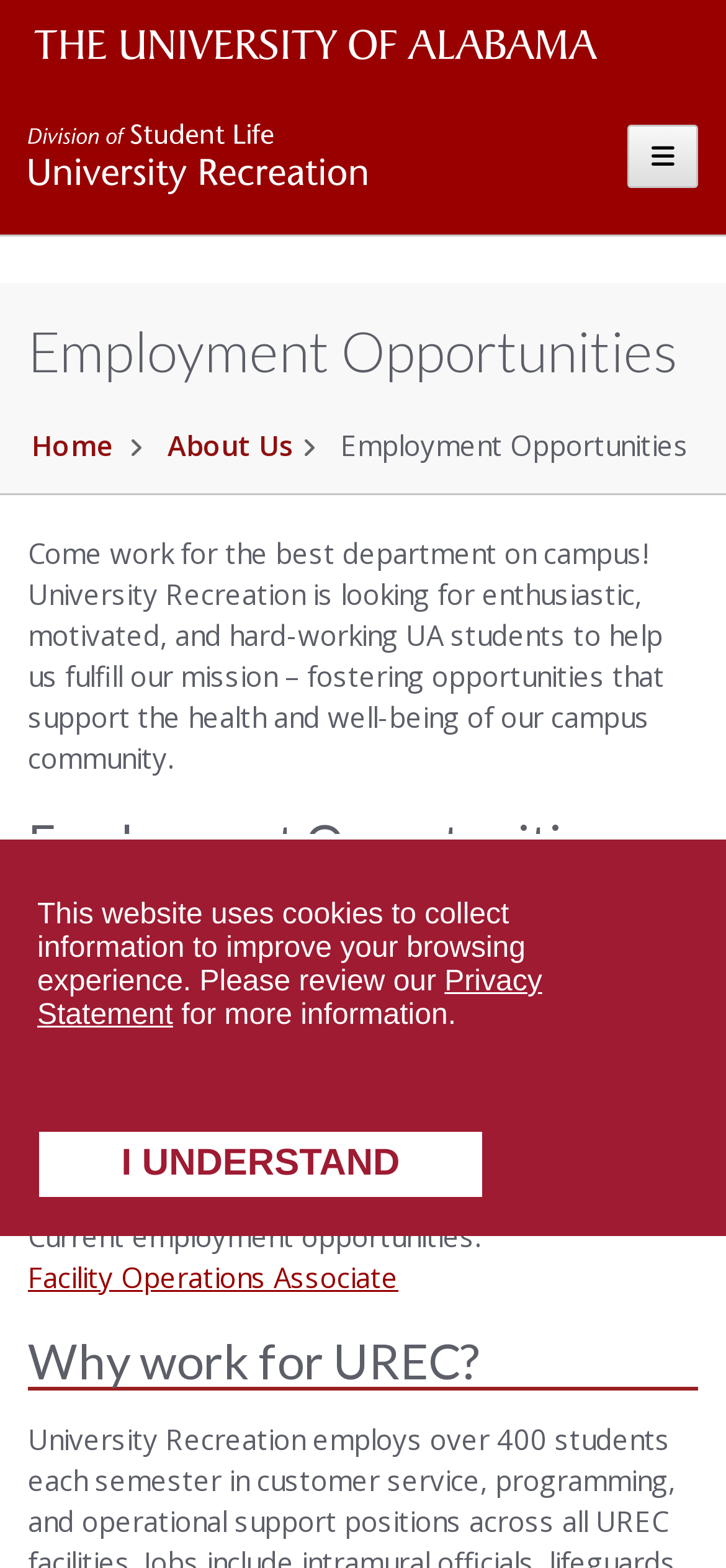Please determine the bounding box coordinates of the element to click in order to execute the following instruction: "Email urecjobs@ua.edu for more information". The coordinates should be four float numbers between 0 and 1, specified as [left, top, right, bottom].

[0.038, 0.732, 0.344, 0.756]